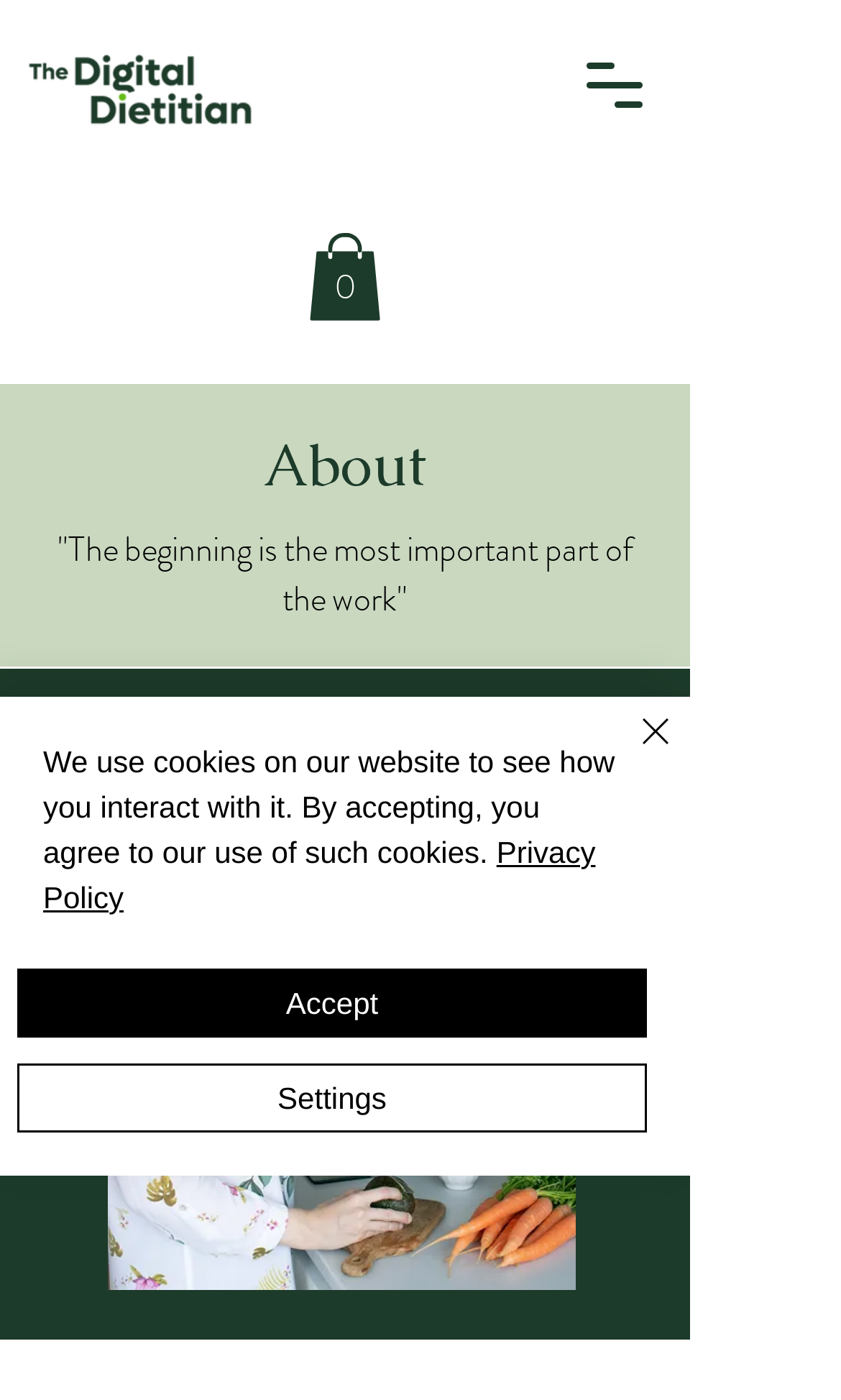How many items are in the cart?
Please answer the question as detailed as possible based on the image.

I found the link element with the text 'Cart with 0 items' which indicates that the cart is empty.